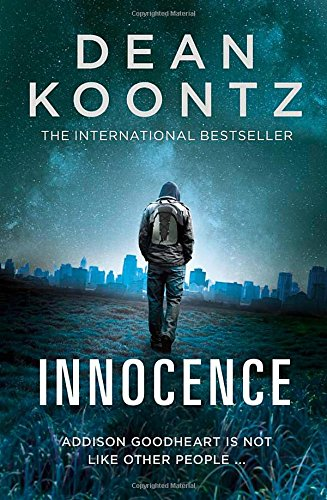What is the author's name?
By examining the image, provide a one-word or phrase answer.

Dean Koontz